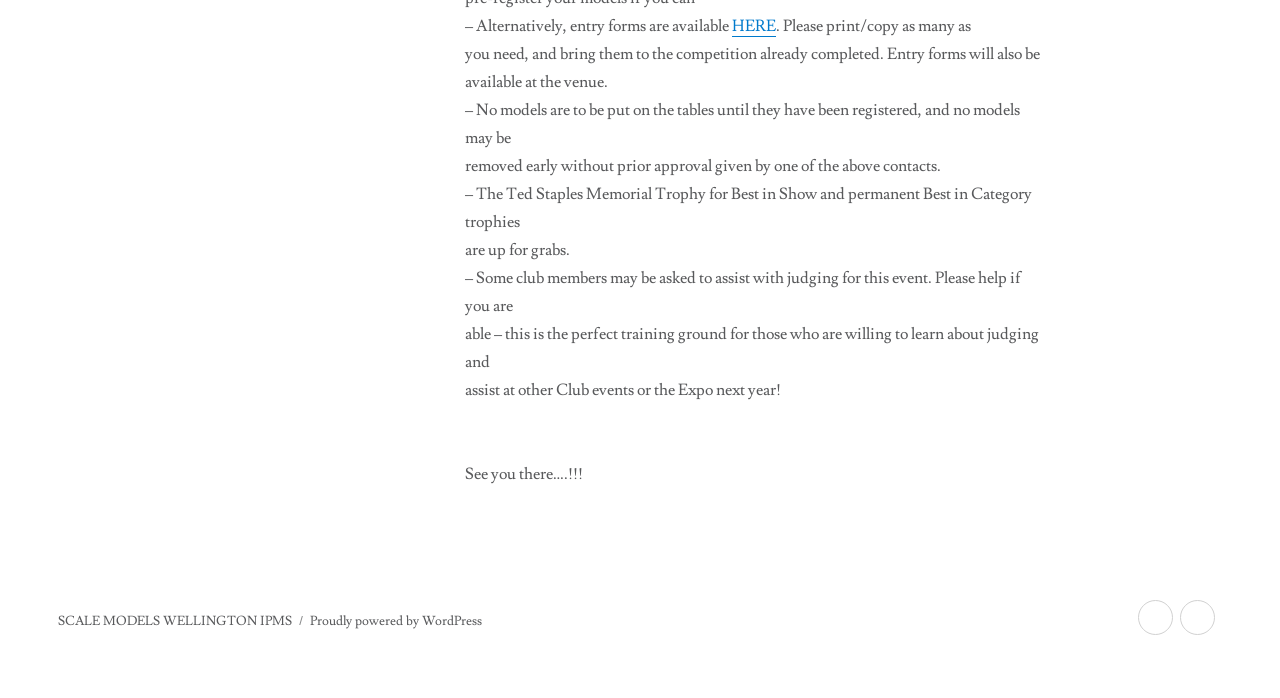What is the Ted Staples Memorial Trophy for?
Please provide a single word or phrase in response based on the screenshot.

Best in Show